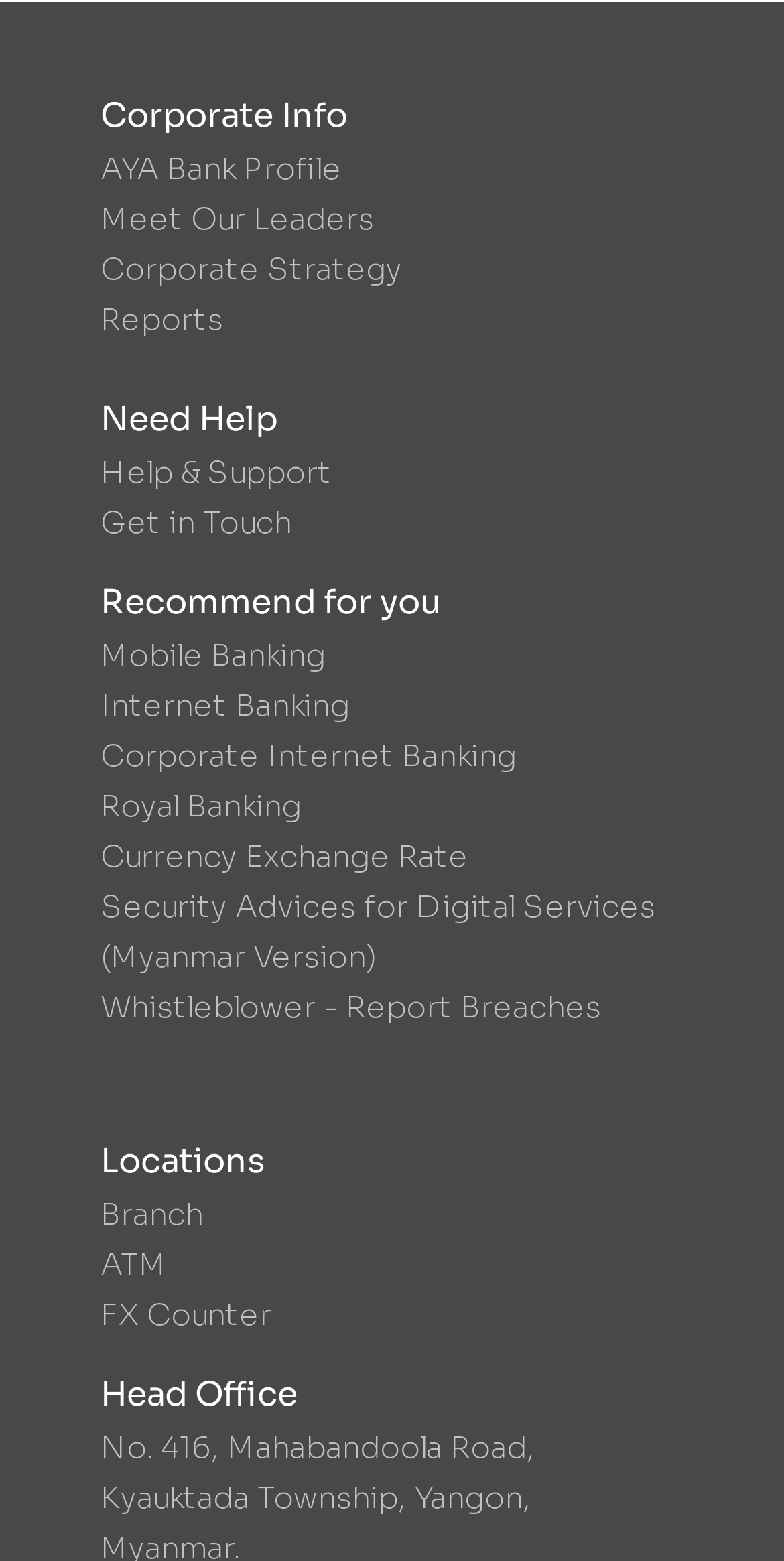Provide the bounding box coordinates for the specified HTML element described in this description: "Whistleblower - Report Breaches". The coordinates should be four float numbers ranging from 0 to 1, in the format [left, top, right, bottom].

[0.128, 0.628, 0.872, 0.661]